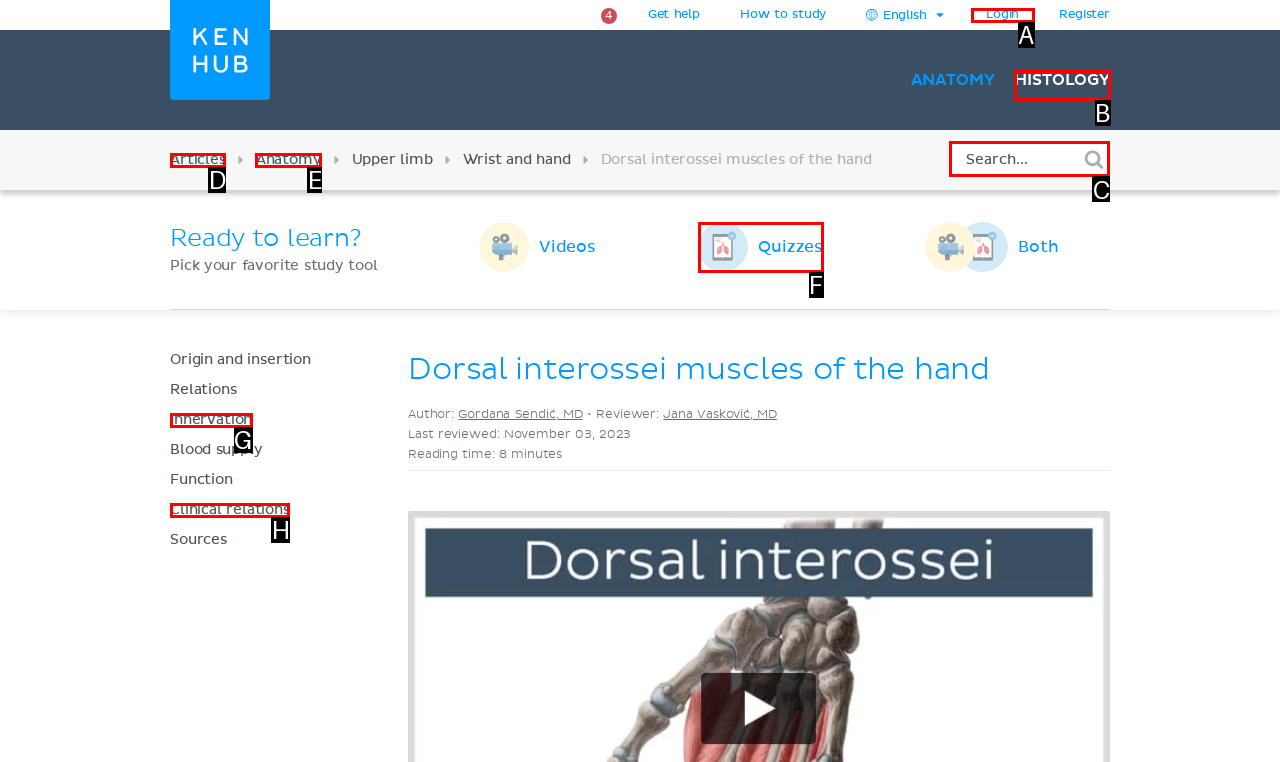Select the appropriate HTML element to click on to finish the task: Search for anatomy terms.
Answer with the letter corresponding to the selected option.

C